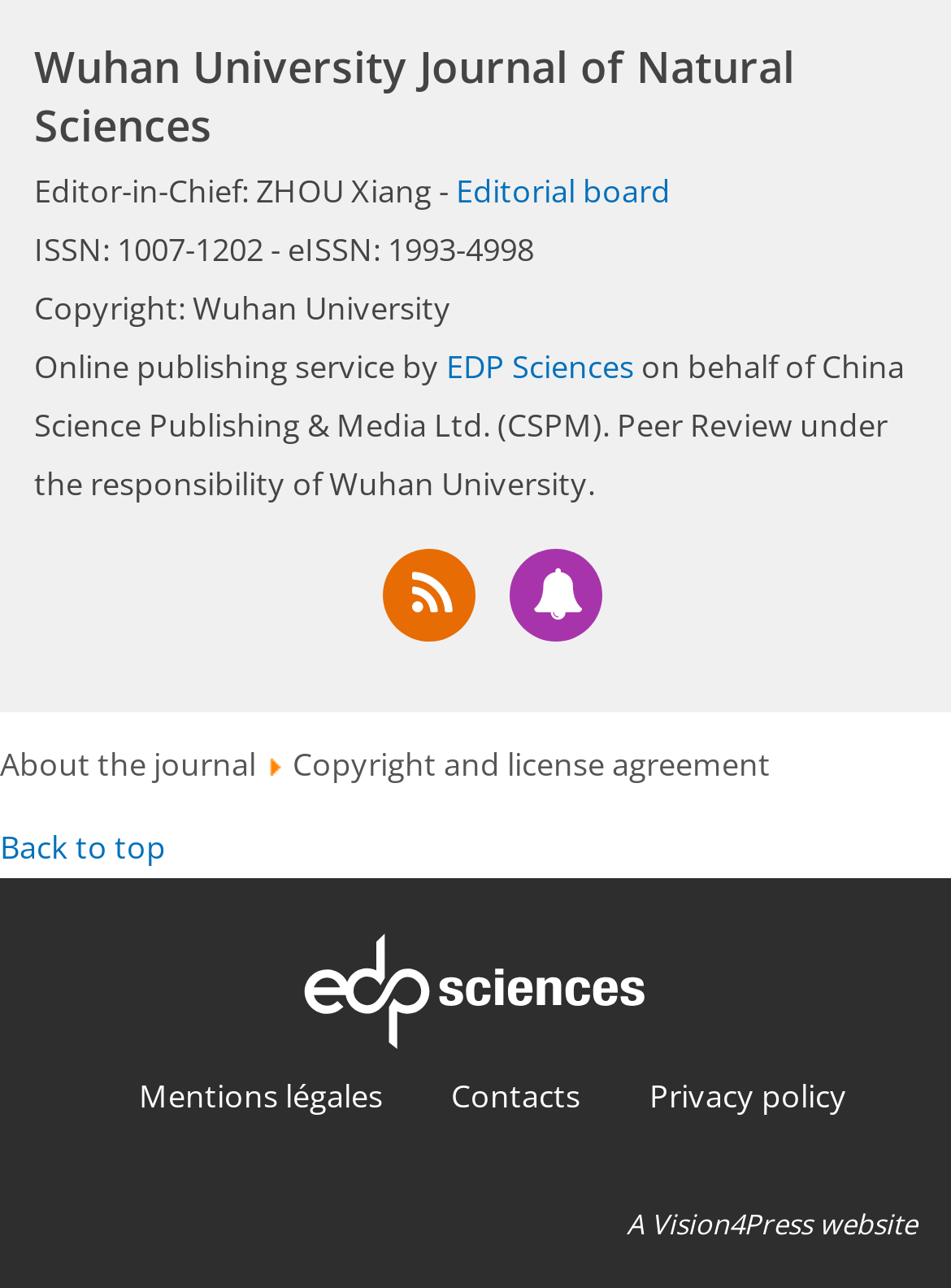What is the link at the bottom of the page that takes you to the top?
Using the visual information, respond with a single word or phrase.

Back to top